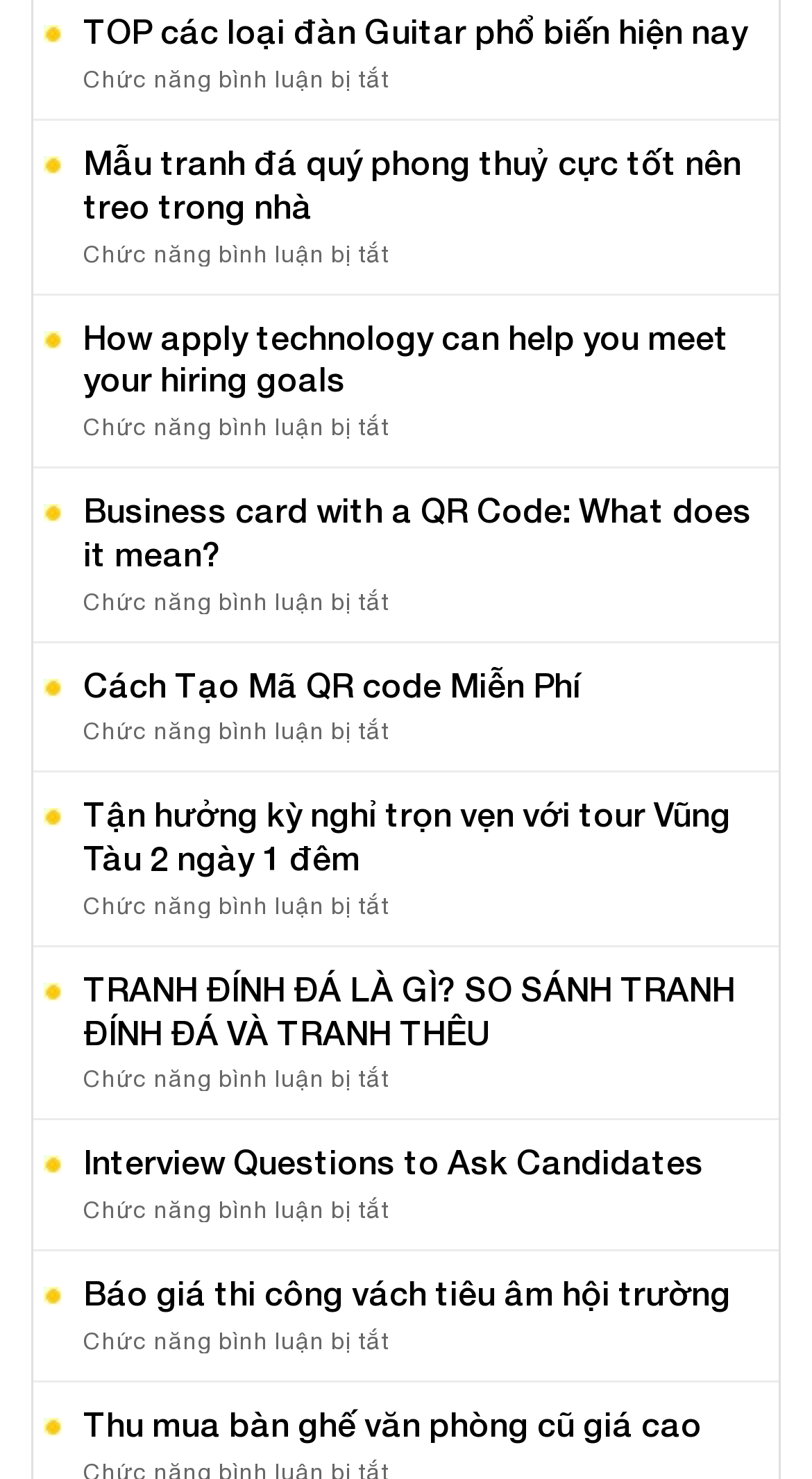Answer this question in one word or a short phrase: How many times does the text 'Chức năng bình luận bị tắt' appear?

4